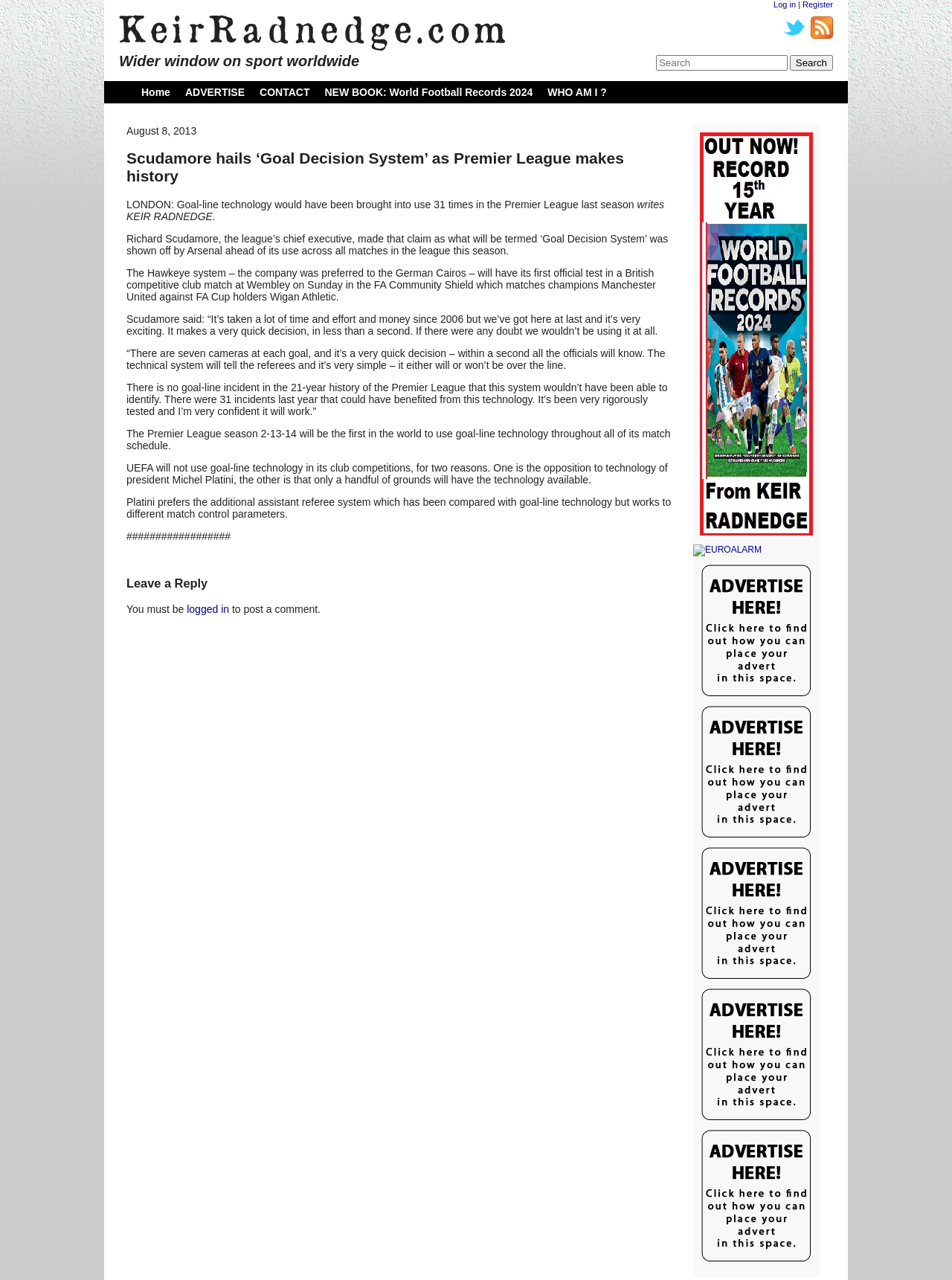What is the topic of the article?
Look at the image and respond with a one-word or short-phrase answer.

Goal Decision System